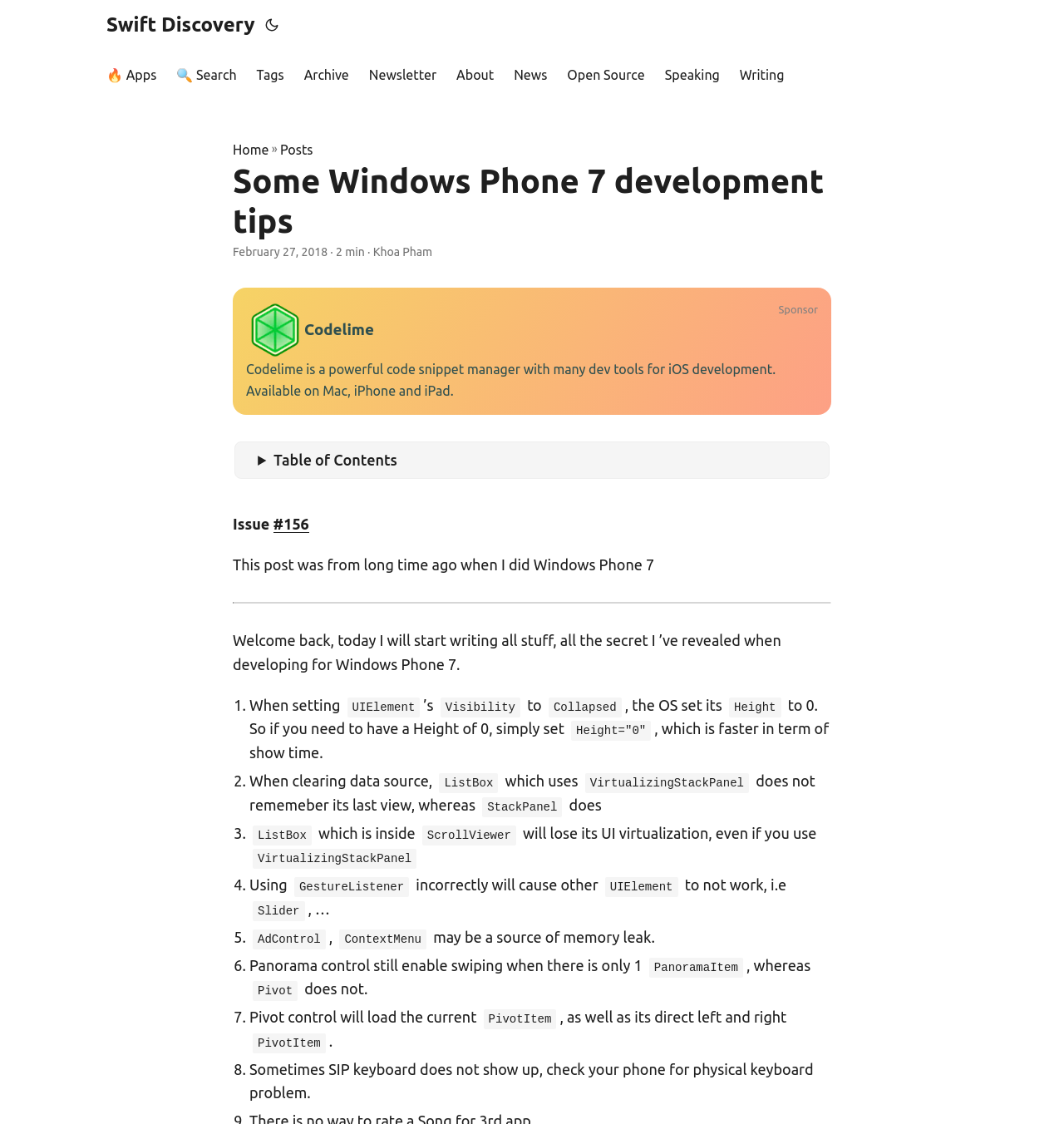Using the description "title="(Alt + T)"", predict the bounding box of the relevant HTML element.

[0.246, 0.0, 0.265, 0.044]